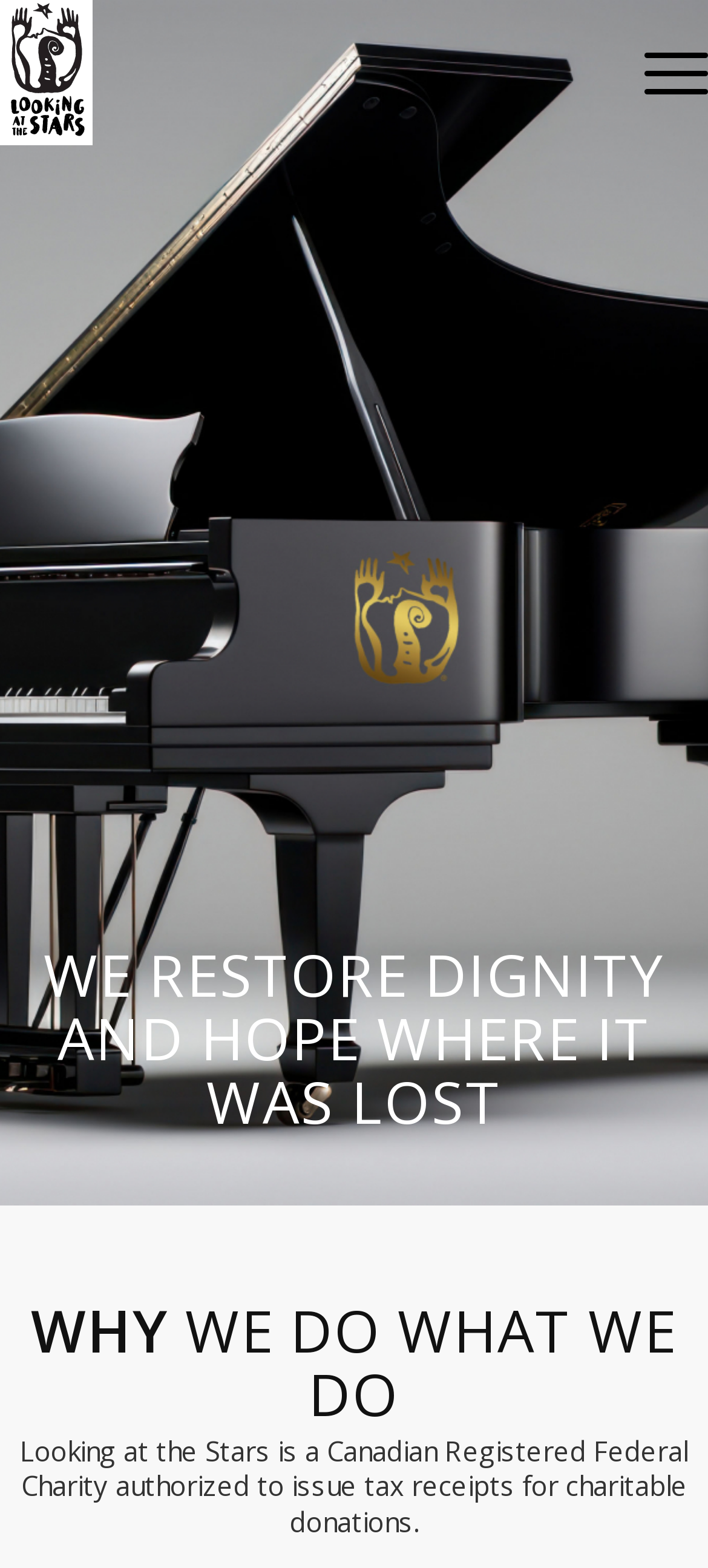What is the location of the menu?
Offer a detailed and full explanation in response to the question.

I found the answer by looking at the bounding box coordinates of the menuitem 'Menu' which has a top-right position [0.859, 0.0, 1.0, 0.093] indicating that the menu is located at the top right of the webpage.